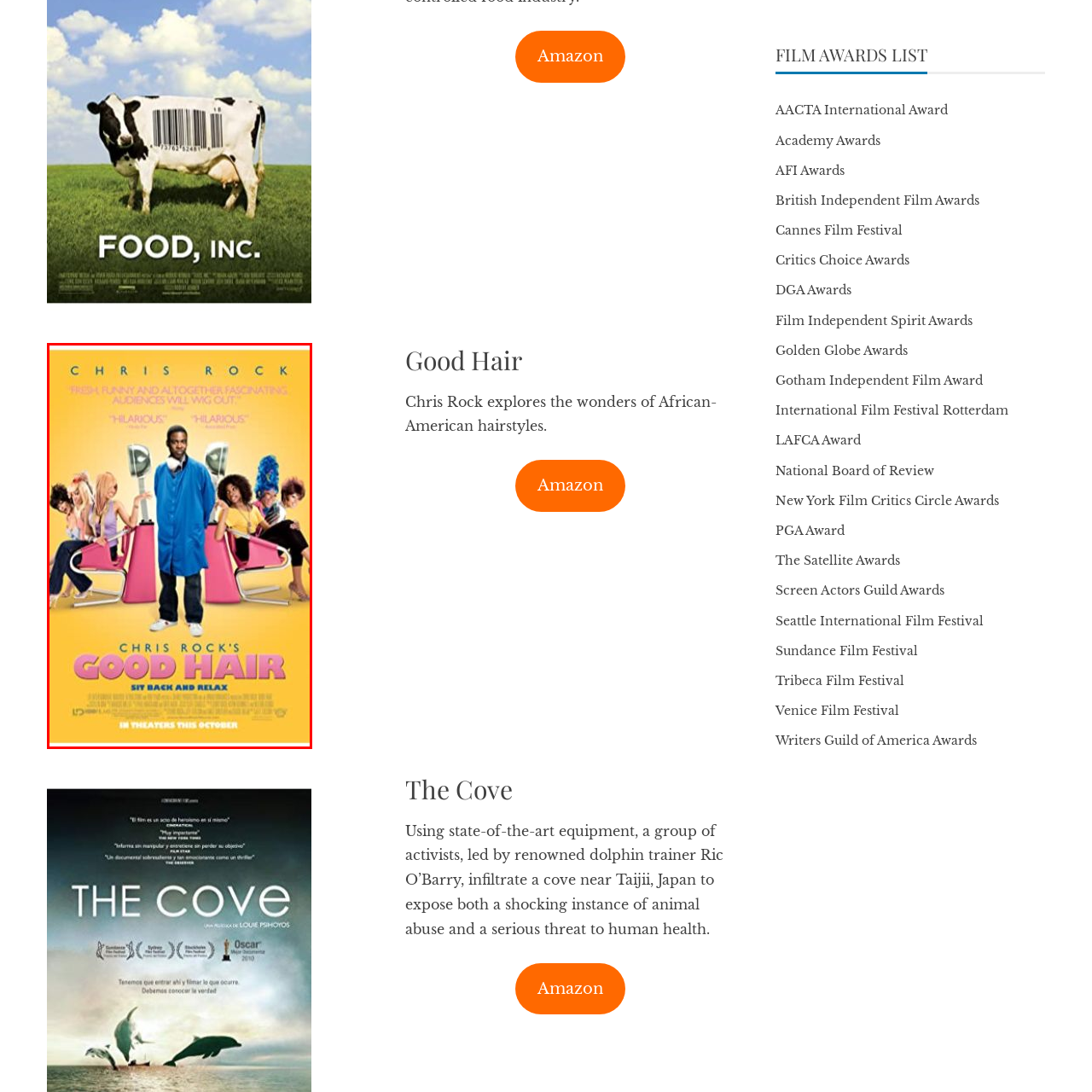What is the theme of the film 'Good Hair'?
Focus on the red-bounded area of the image and reply with one word or a short phrase.

Lively